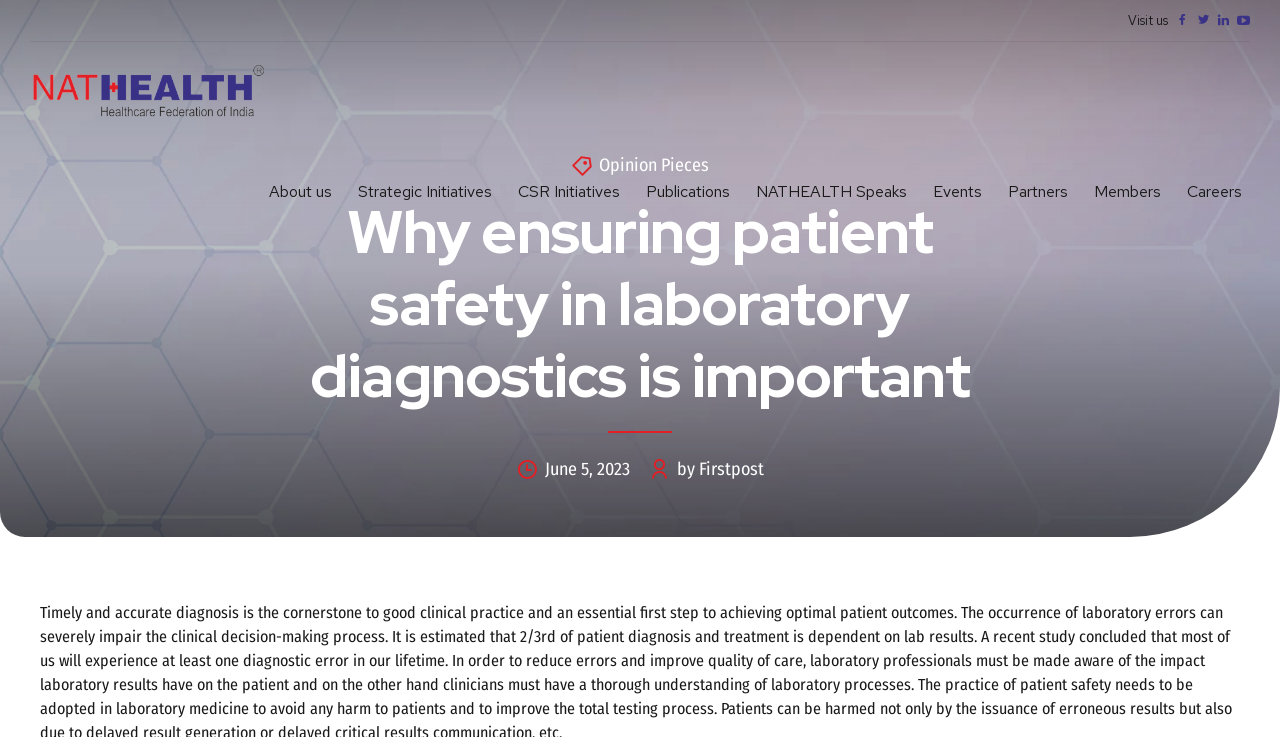Locate the bounding box coordinates of the area where you should click to accomplish the instruction: "check the publication date".

[0.426, 0.621, 0.492, 0.651]